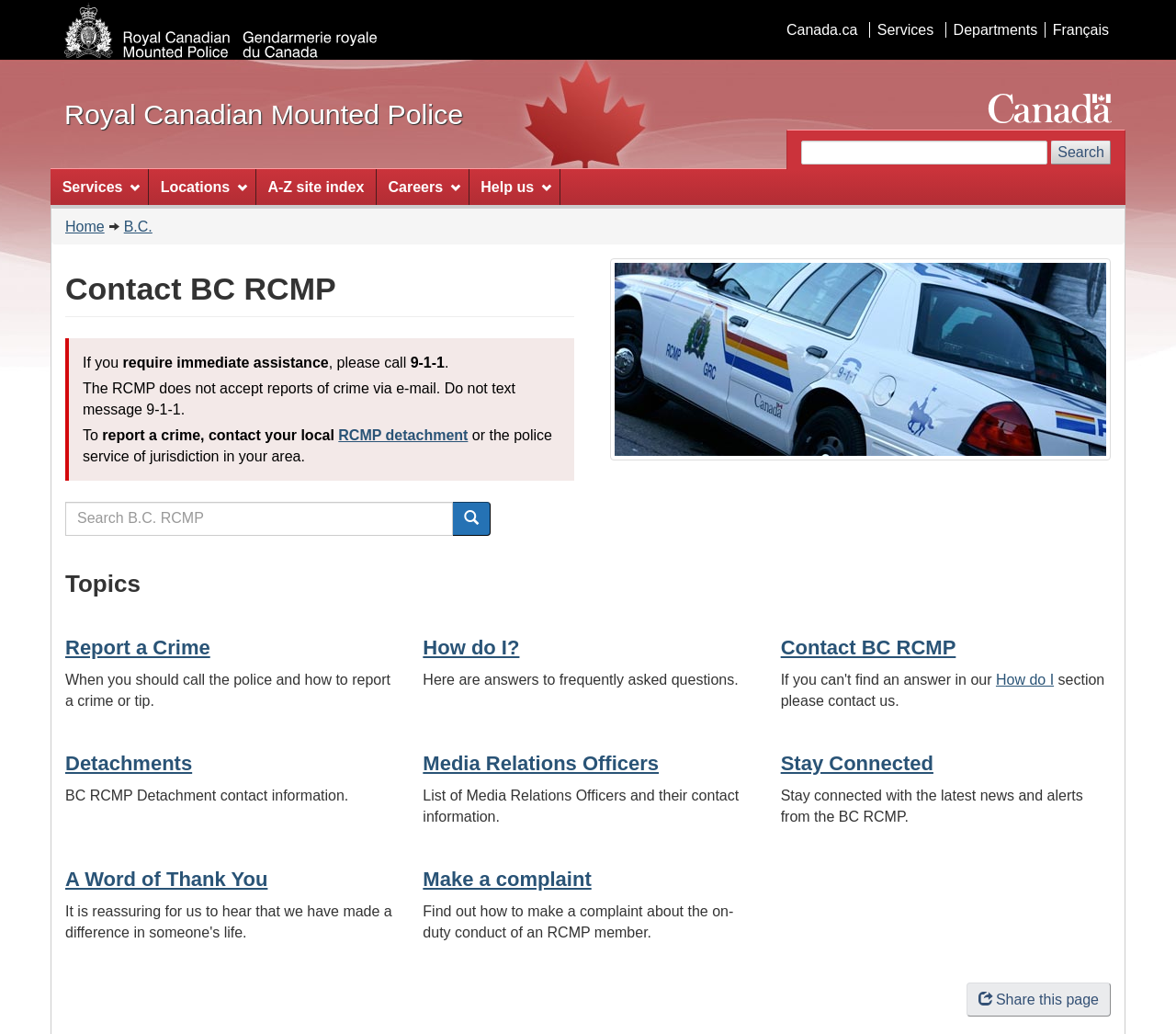Please determine the bounding box coordinates of the element to click in order to execute the following instruction: "Share this page". The coordinates should be four float numbers between 0 and 1, specified as [left, top, right, bottom].

[0.822, 0.95, 0.945, 0.983]